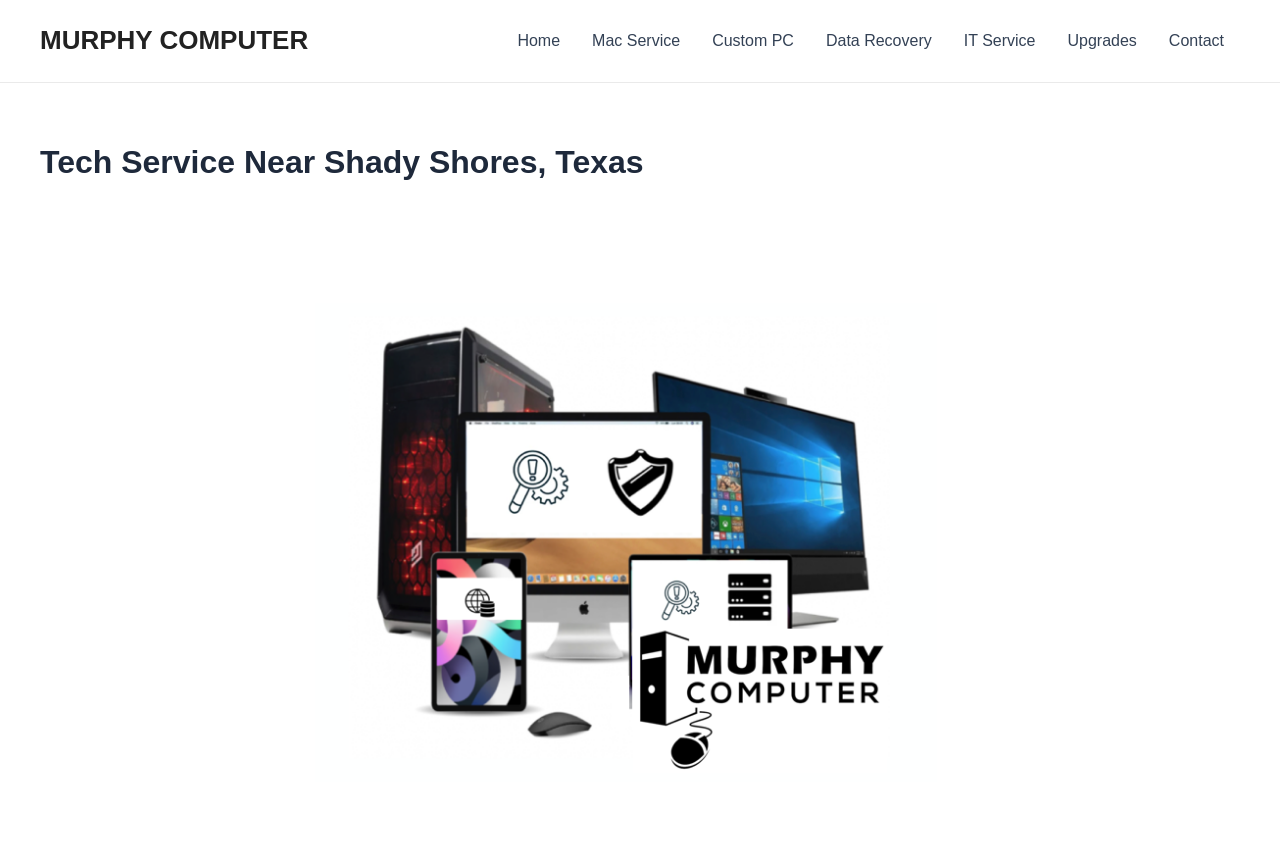Please determine the bounding box coordinates of the element to click on in order to accomplish the following task: "contact us". Ensure the coordinates are four float numbers ranging from 0 to 1, i.e., [left, top, right, bottom].

[0.901, 0.0, 0.969, 0.096]